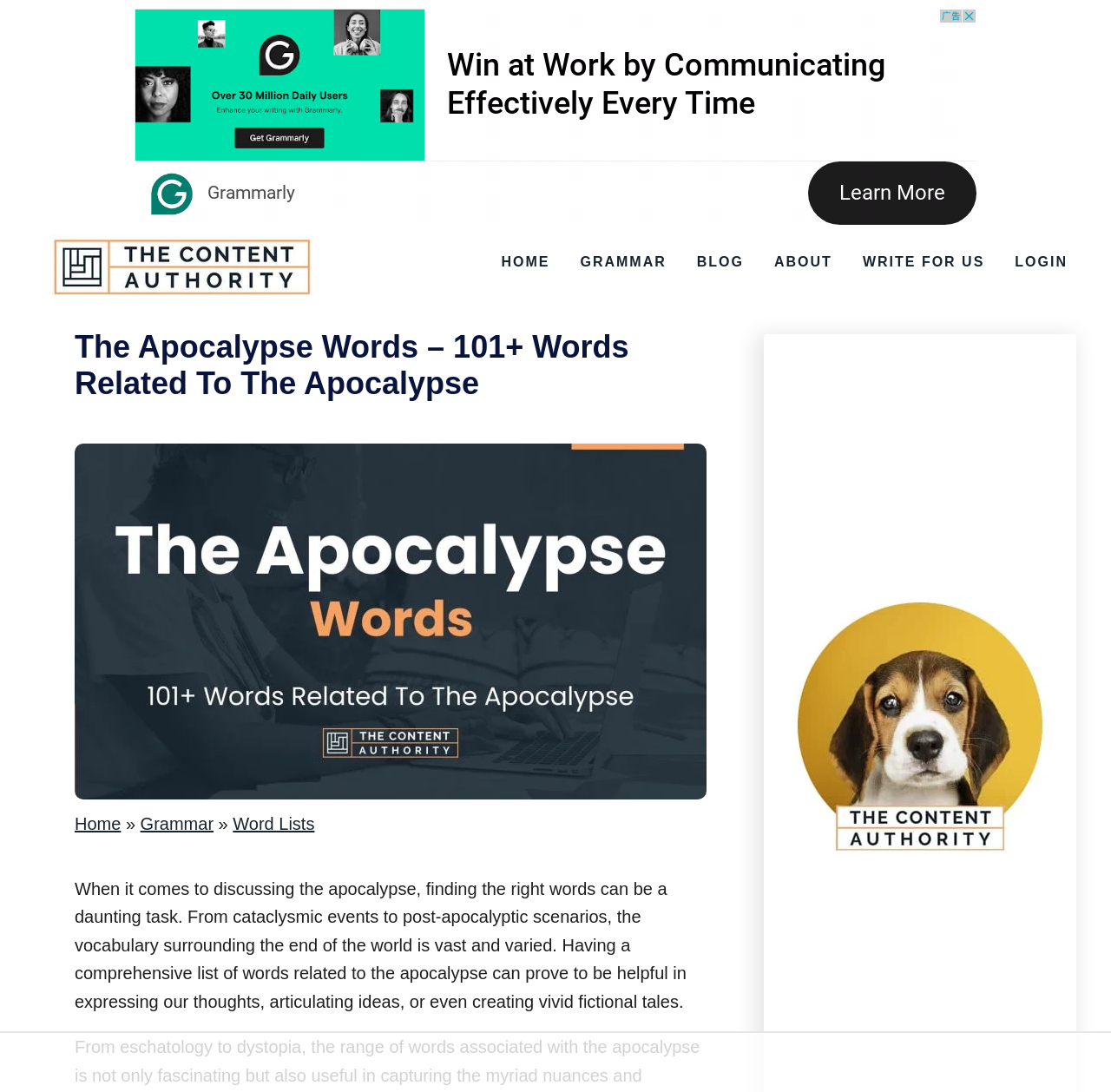Can you specify the bounding box coordinates for the region that should be clicked to fulfill this instruction: "visit the BLOG page".

[0.619, 0.225, 0.677, 0.256]